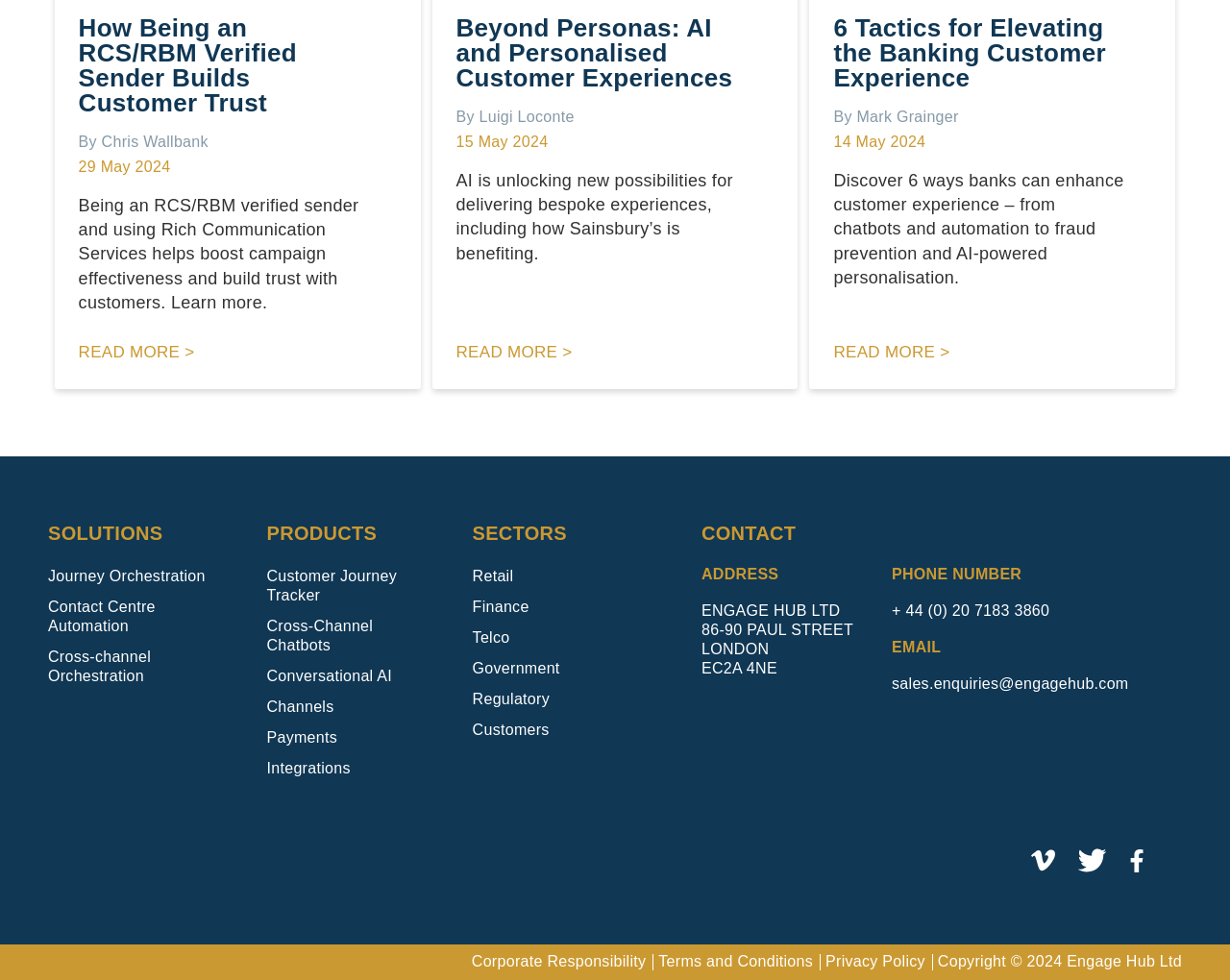Please identify the bounding box coordinates of where to click in order to follow the instruction: "Contact via phone number".

[0.725, 0.614, 0.918, 0.633]